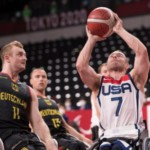Provide a comprehensive description of the image.

The image captures an intense moment from a wheelchair basketball game, prominently featuring a player wearing a white jersey with "USA" emblazoned on the front, alongside the number "7." He is in the process of making a shot, his focus directed towards the basket as he prepares to release the ball. In the background, two opponents clad in black jerseys with "Germany" printed on them are positioned, intensely watching the play unfold. The atmosphere suggests a competitive spirit typical of high-stakes international matches, like those seen at the Tokyo 2020 Paralympic Games. The image highlights the athleticism and determination of the players, embodying the essence of adaptive sports.